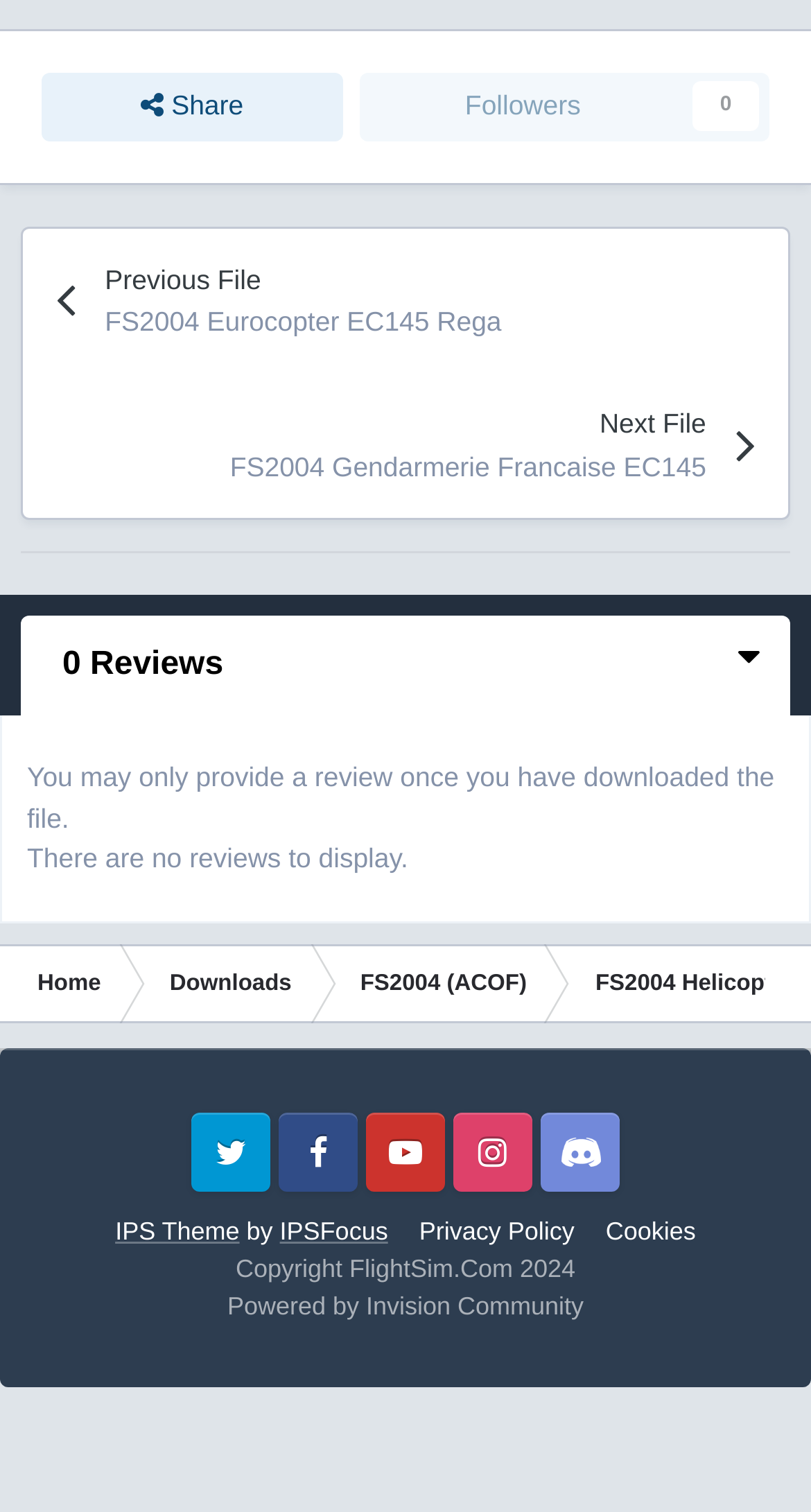Identify the bounding box for the UI element specified in this description: "Downloads". The coordinates must be four float numbers between 0 and 1, formatted as [left, top, right, bottom].

[0.163, 0.624, 0.398, 0.676]